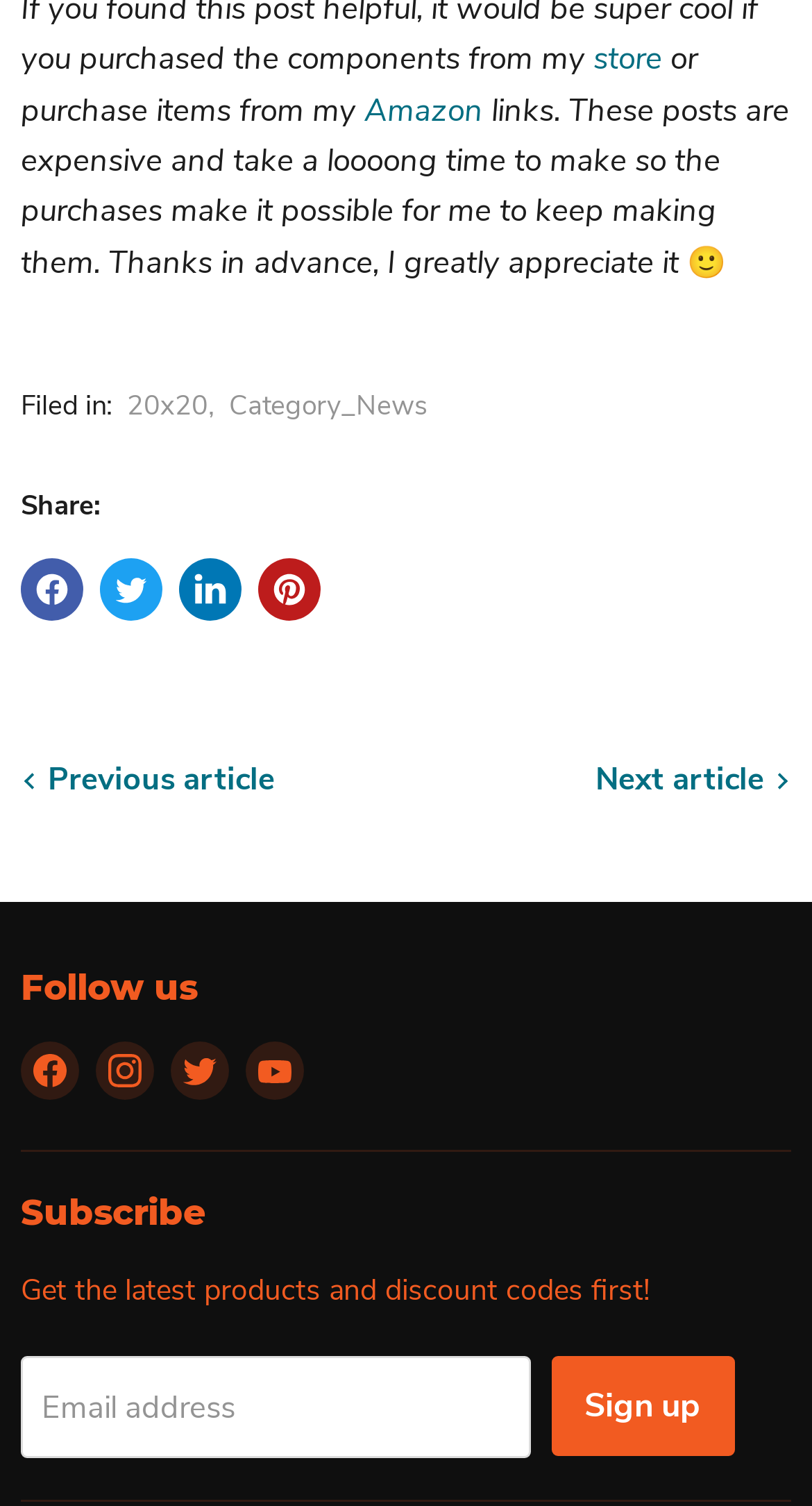How many categories are mentioned?
Can you provide a detailed and comprehensive answer to the question?

The webpage mentions two categories: '20x20' and 'Category_News', as indicated by the links '20x20' and 'Category_News'.